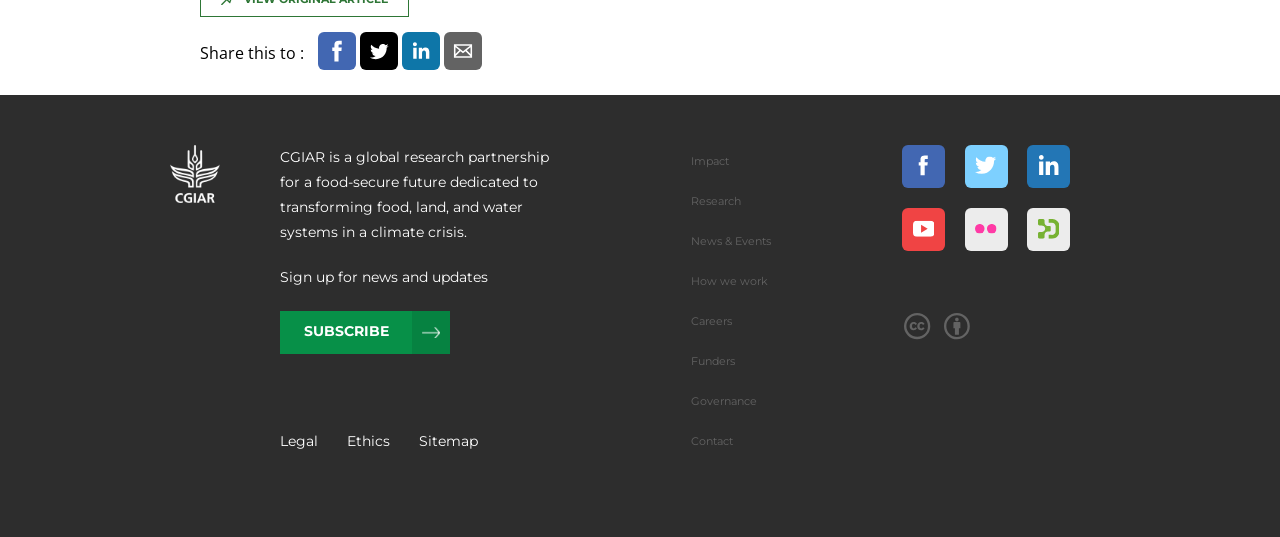Locate the bounding box coordinates of the segment that needs to be clicked to meet this instruction: "View research projects".

[0.54, 0.361, 0.579, 0.387]